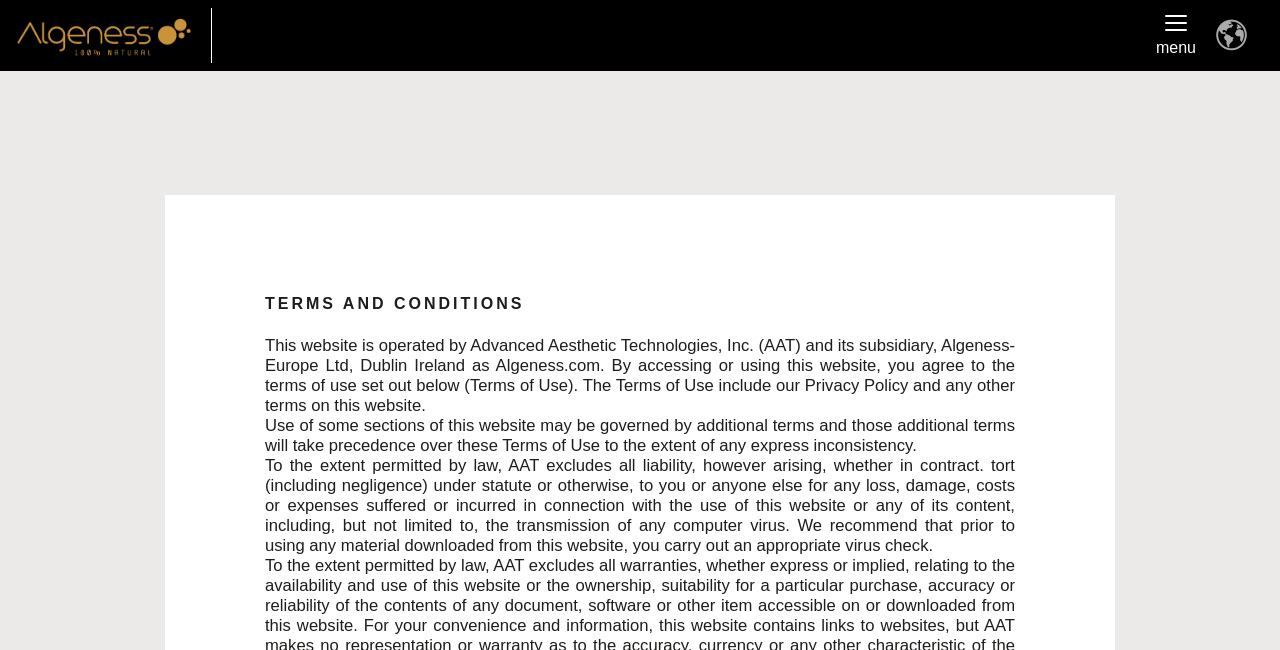Identify the bounding box for the UI element described as: "parent_node: menu title="Algeness"". Ensure the coordinates are four float numbers between 0 and 1, formatted as [left, top, right, bottom].

[0.012, 0.012, 0.166, 0.097]